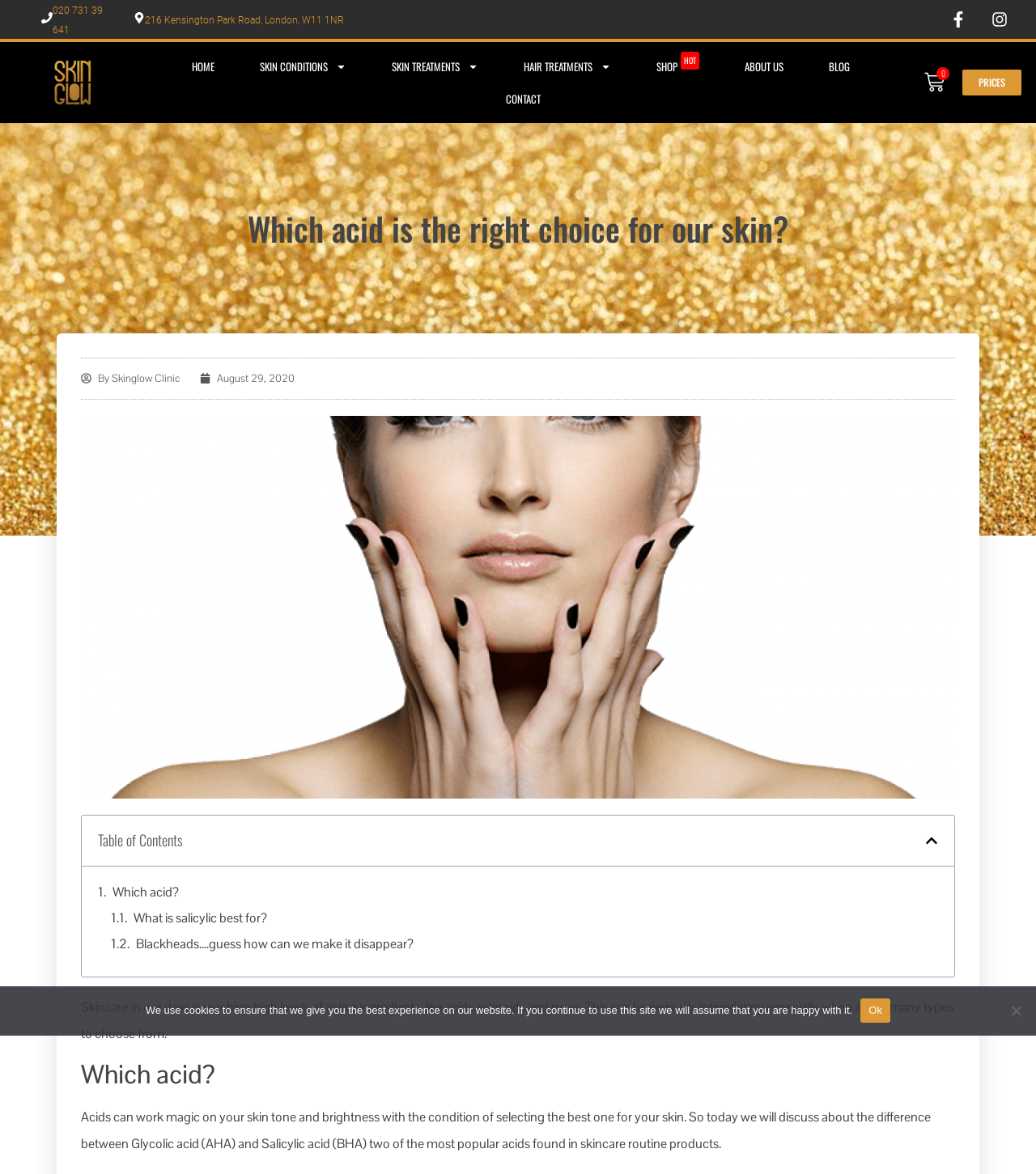Please identify the bounding box coordinates of the element's region that I should click in order to complete the following instruction: "Click the Facebook link". The bounding box coordinates consist of four float numbers between 0 and 1, i.e., [left, top, right, bottom].

[0.909, 0.003, 0.941, 0.03]